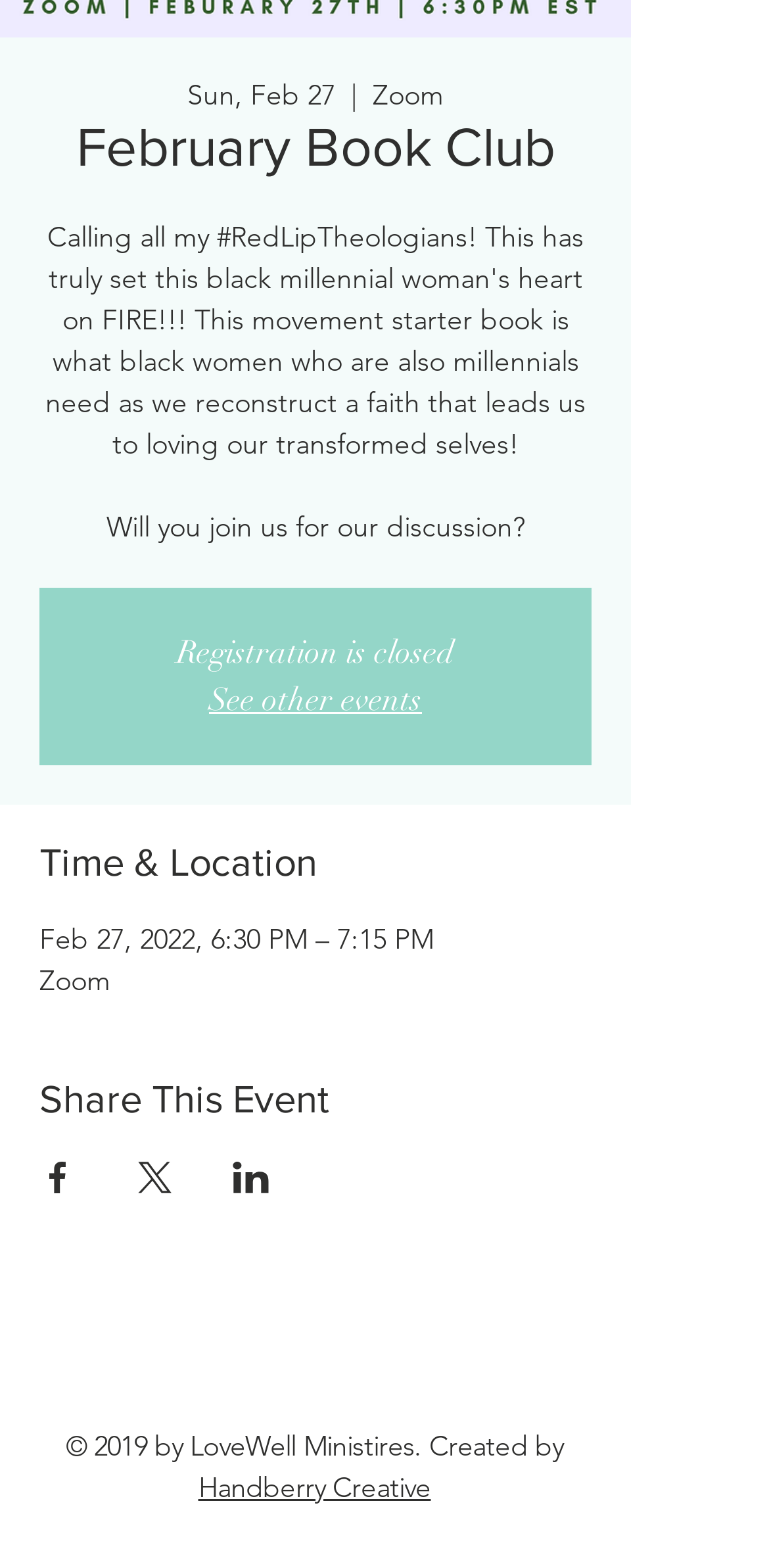What is the date of the book club event?
Using the image, provide a detailed and thorough answer to the question.

I found the date of the book club event by looking at the static text element that says 'Feb 27, 2022, 6:30 PM – 7:15 PM' under the 'Time & Location' heading.